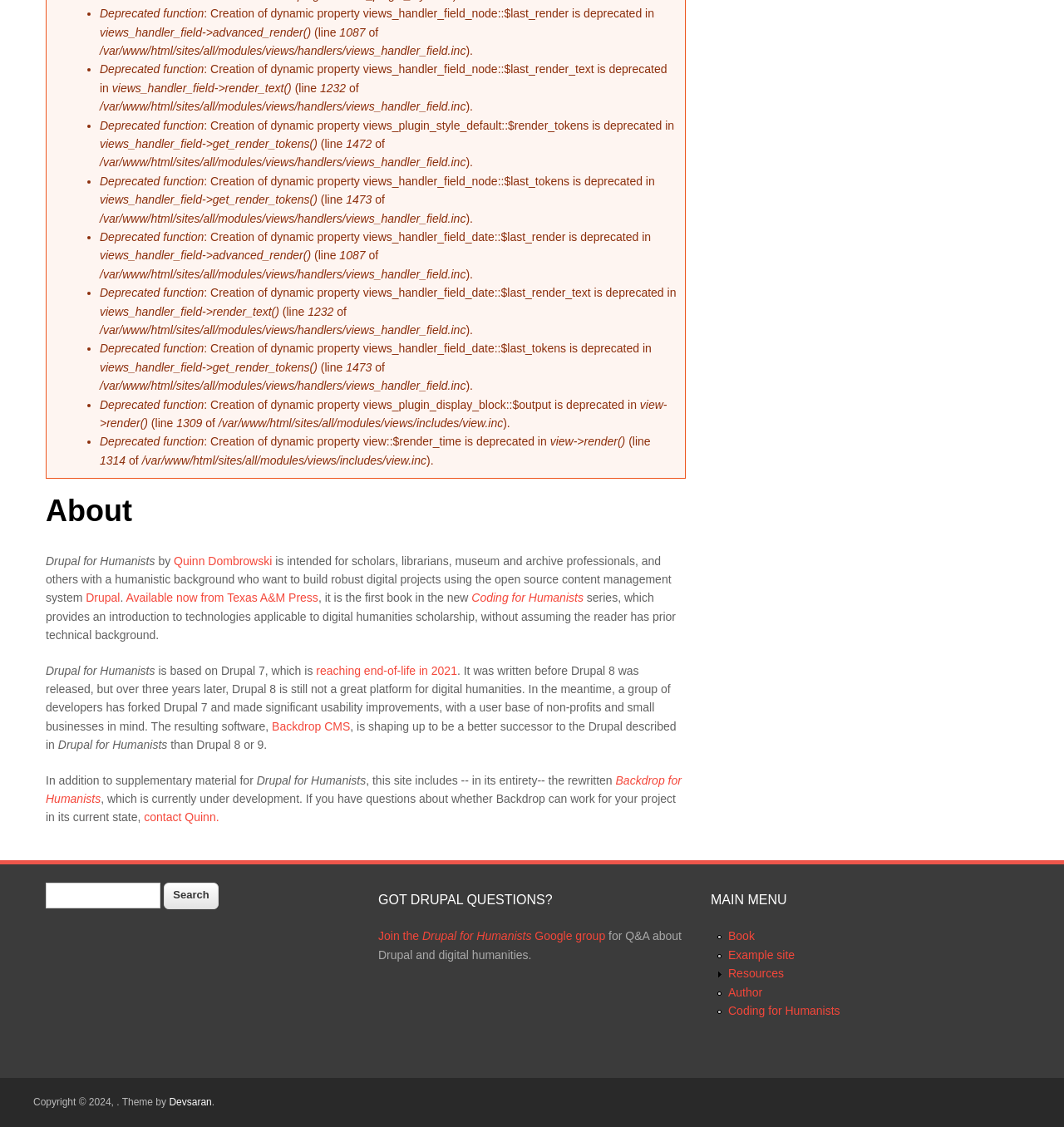Please specify the bounding box coordinates of the clickable section necessary to execute the following command: "View deprecated function information".

[0.094, 0.006, 0.192, 0.018]